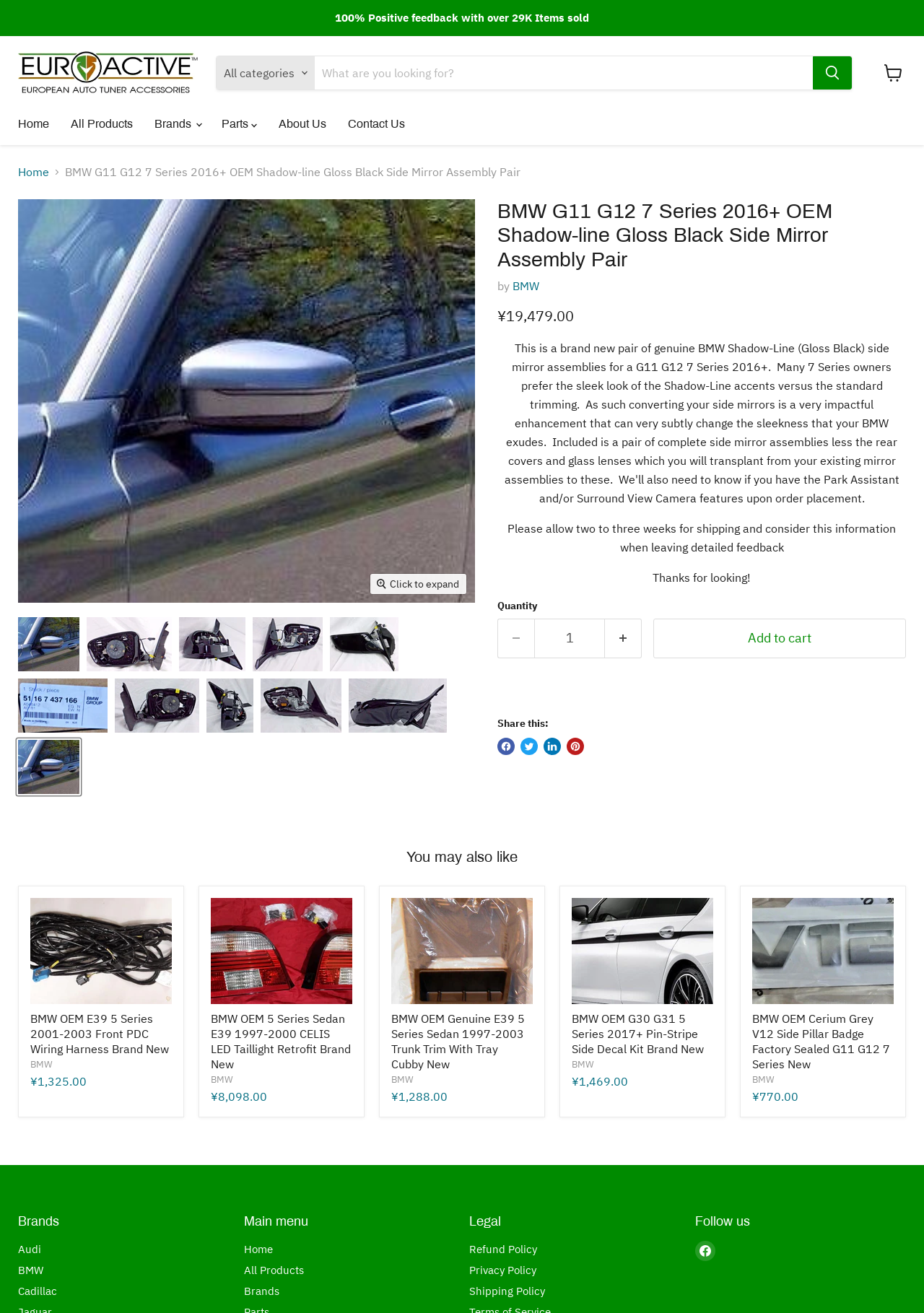Please mark the clickable region by giving the bounding box coordinates needed to complete this instruction: "Add to cart".

[0.707, 0.471, 0.98, 0.501]